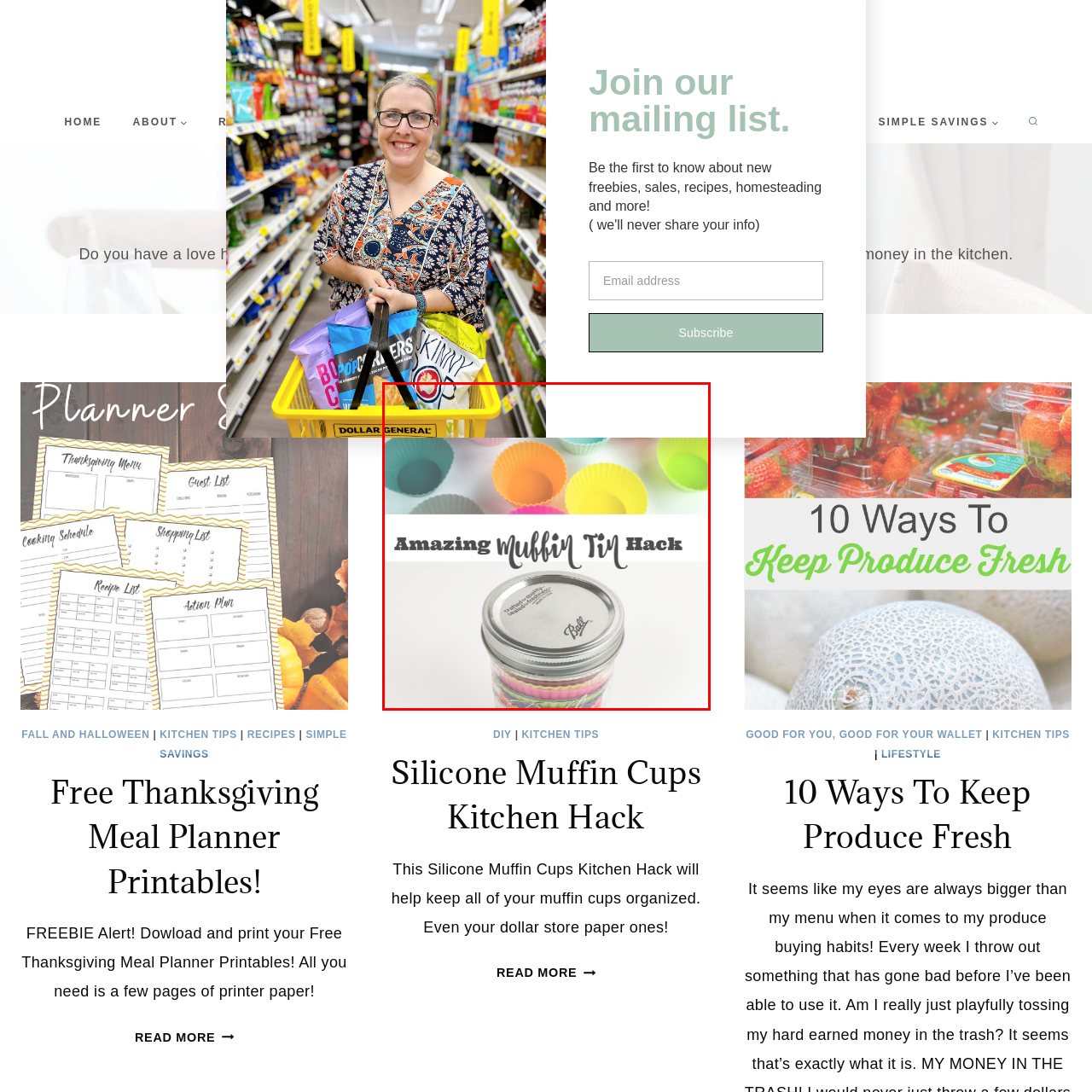What is the brand of the mason jar?
Direct your attention to the image encased in the red bounding box and answer the question thoroughly, relying on the visual data provided.

The image features a Ball mason jar filled with neatly stacked muffin cups, emphasizing the idea of keeping kitchen essentials tidy and accessible.